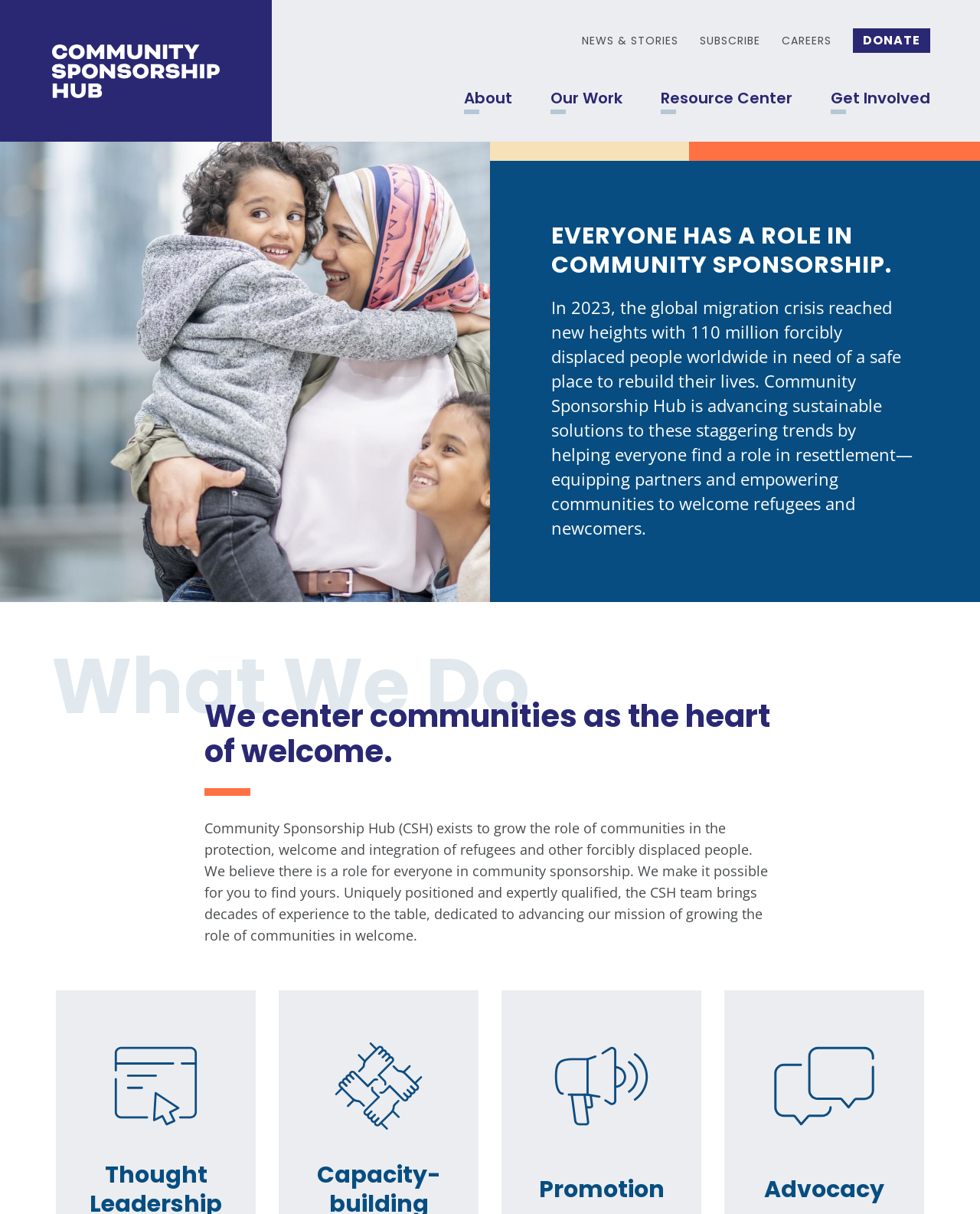Predict the bounding box for the UI component with the following description: "About".

[0.473, 0.073, 0.523, 0.089]